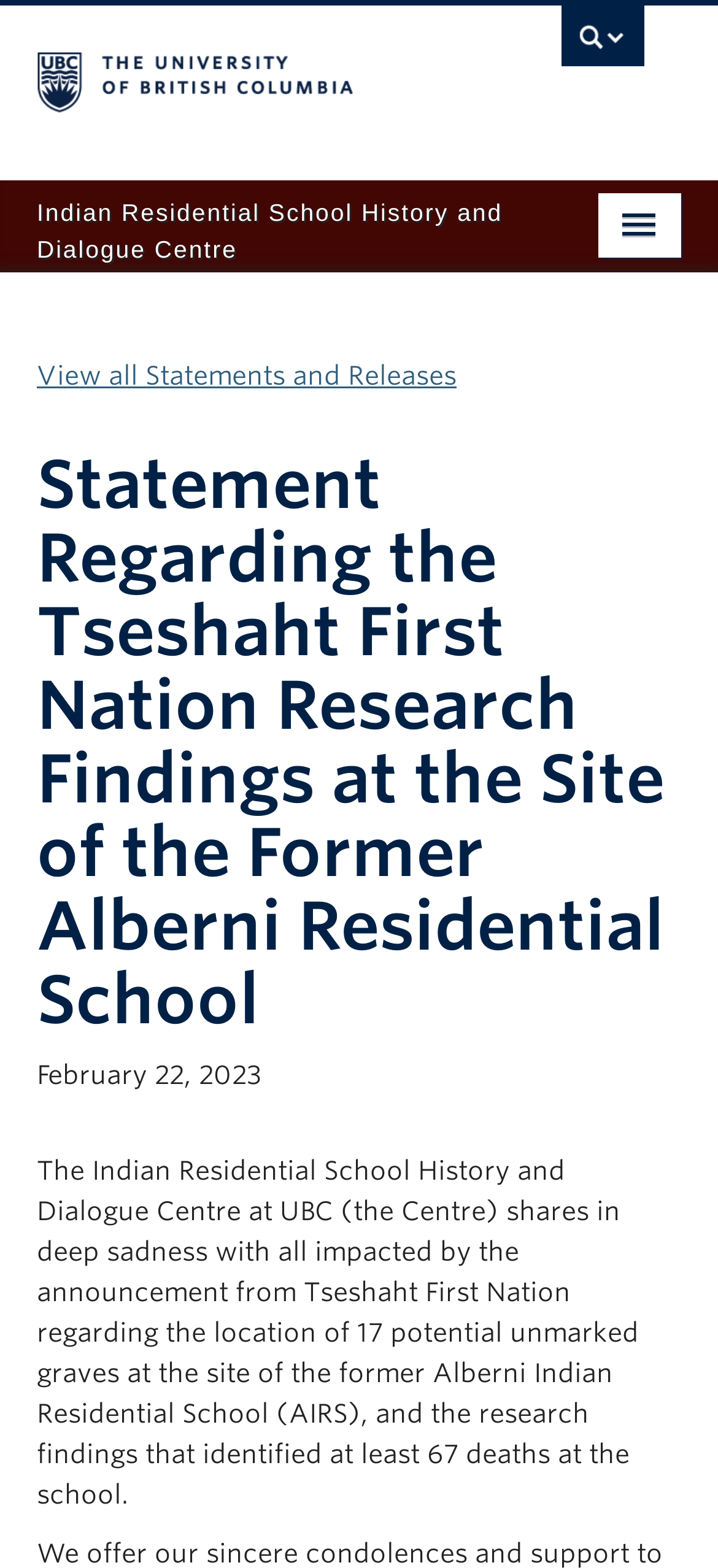Pinpoint the bounding box coordinates of the area that must be clicked to complete this instruction: "expand For Survivors menu".

[0.897, 0.174, 1.0, 0.222]